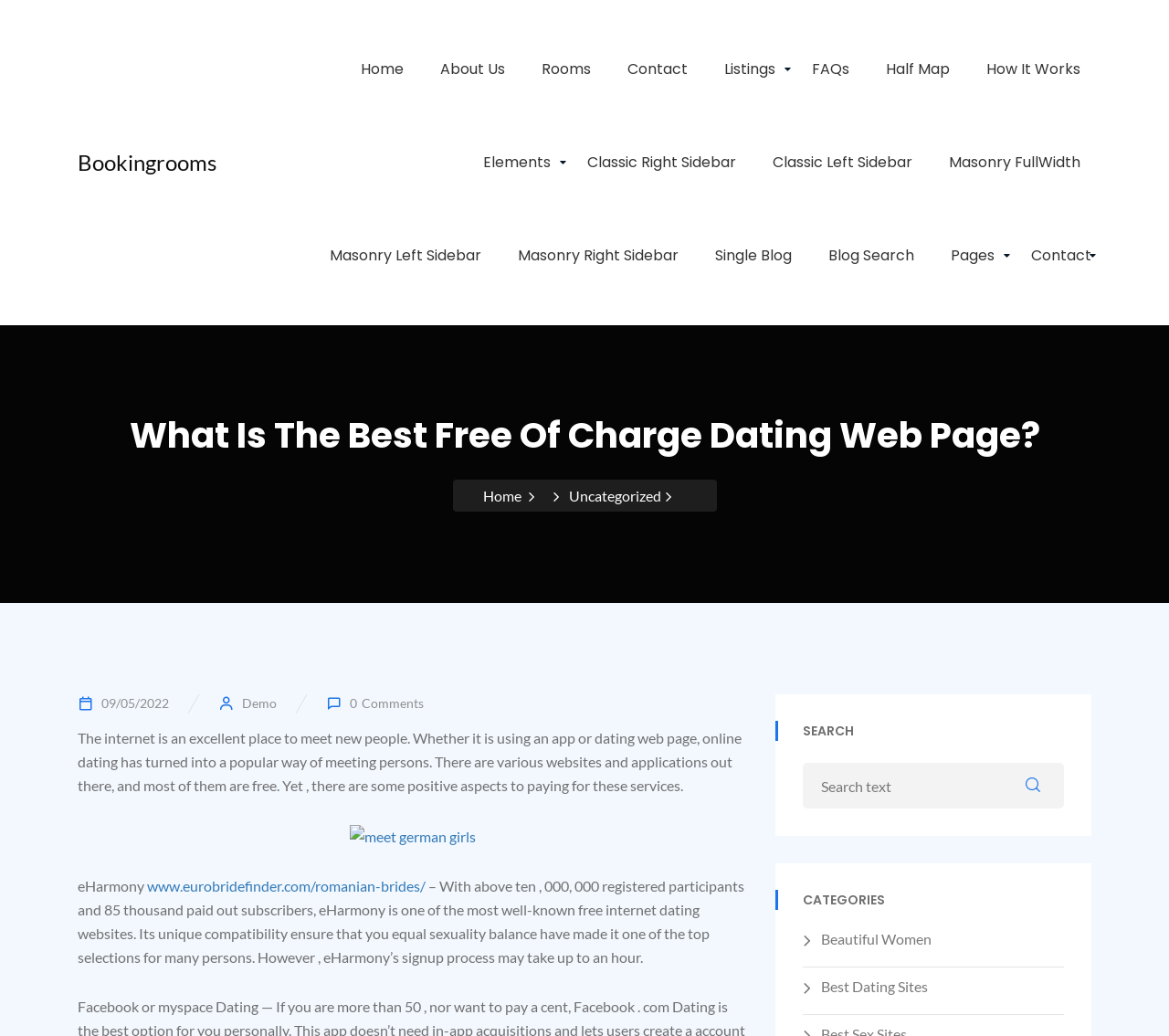Please determine the bounding box coordinates for the element with the description: "Masonry Left Sidebar".

[0.273, 0.236, 0.421, 0.257]